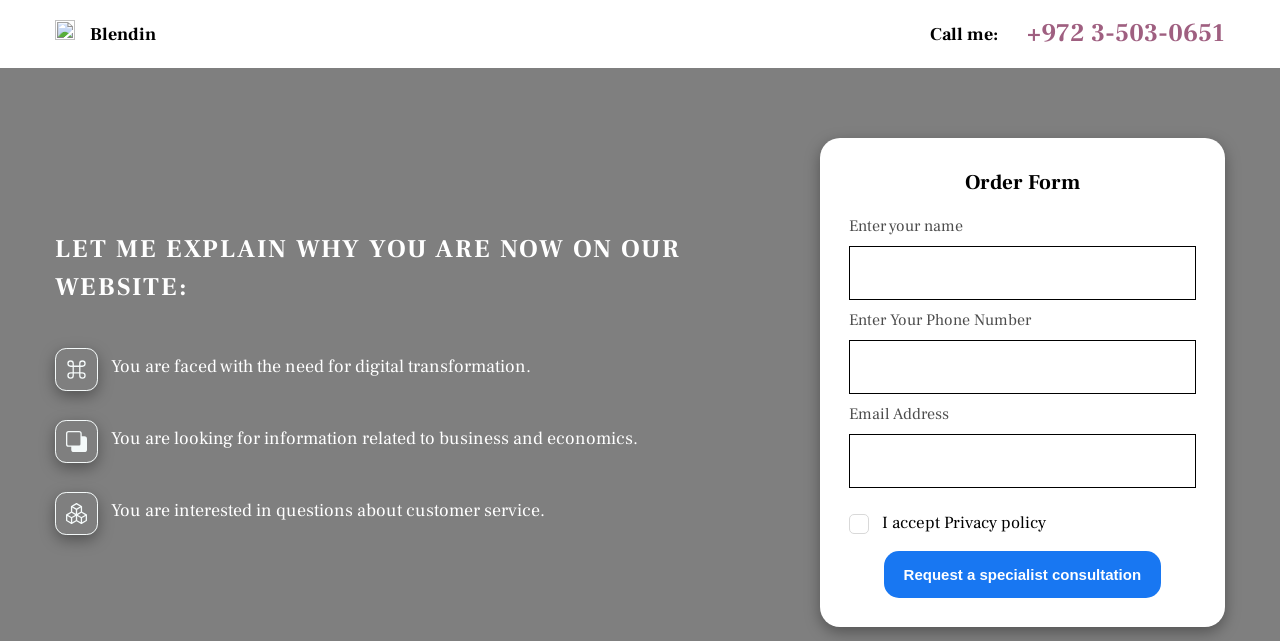Please specify the bounding box coordinates for the clickable region that will help you carry out the instruction: "read about the predicted situation".

None